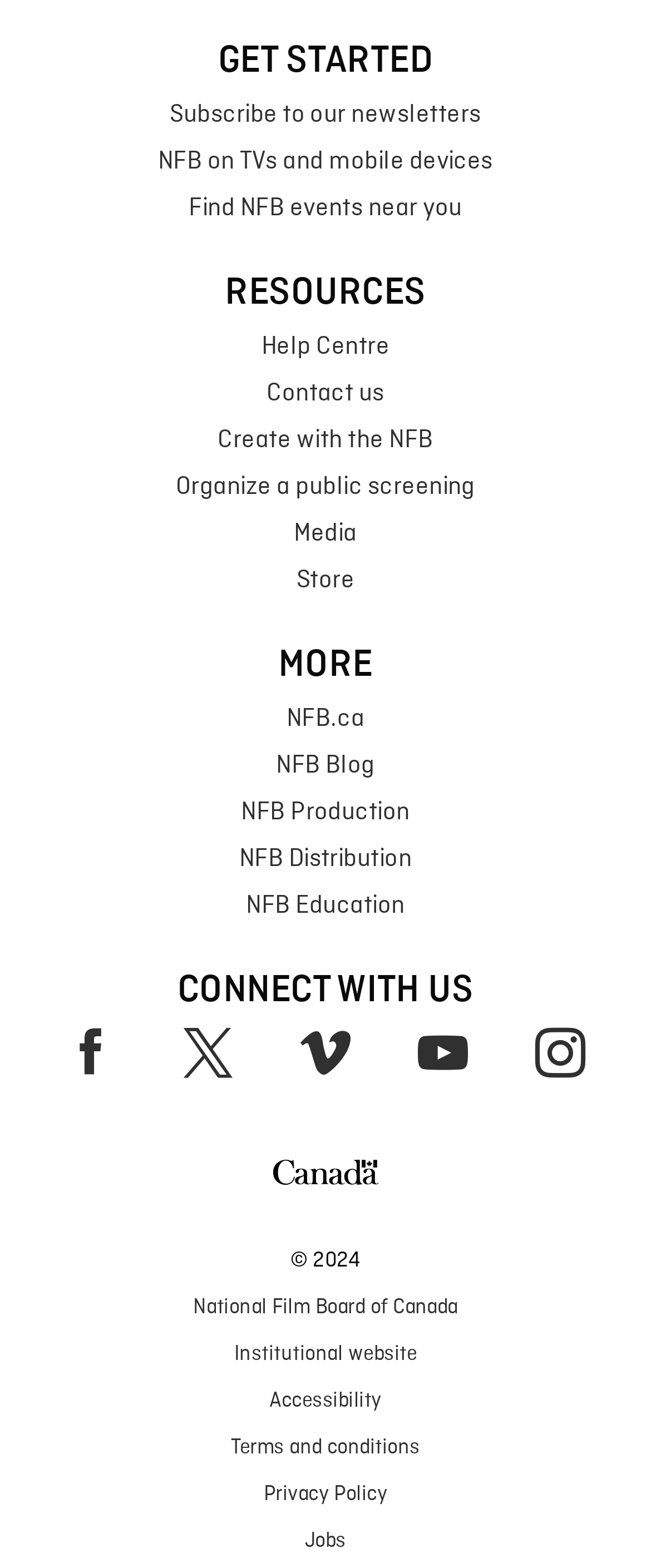Can you identify the bounding box coordinates of the clickable region needed to carry out this instruction: 'View Case : Mladic report'? The coordinates should be four float numbers within the range of 0 to 1, stated as [left, top, right, bottom].

None